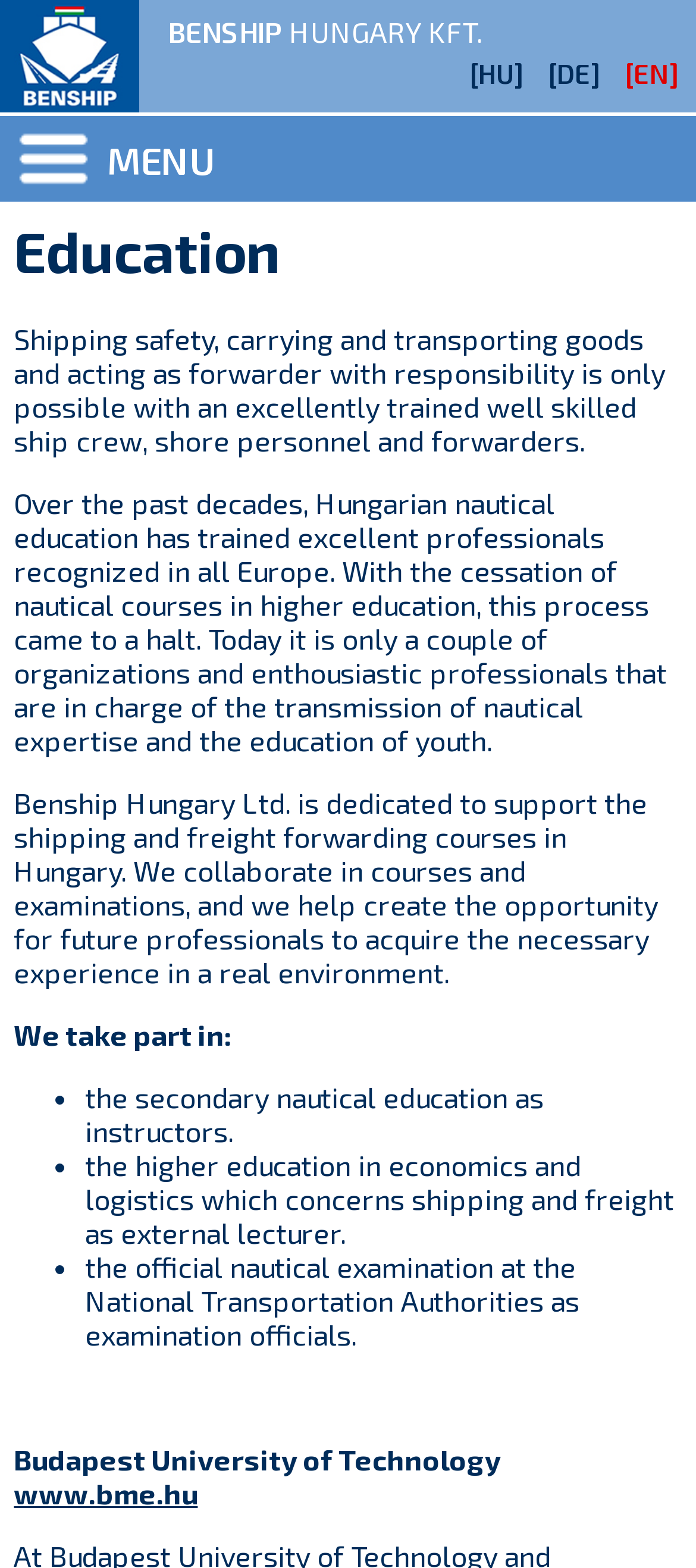Answer in one word or a short phrase: 
What is the name of the university mentioned on the webpage?

Budapest University of Technology